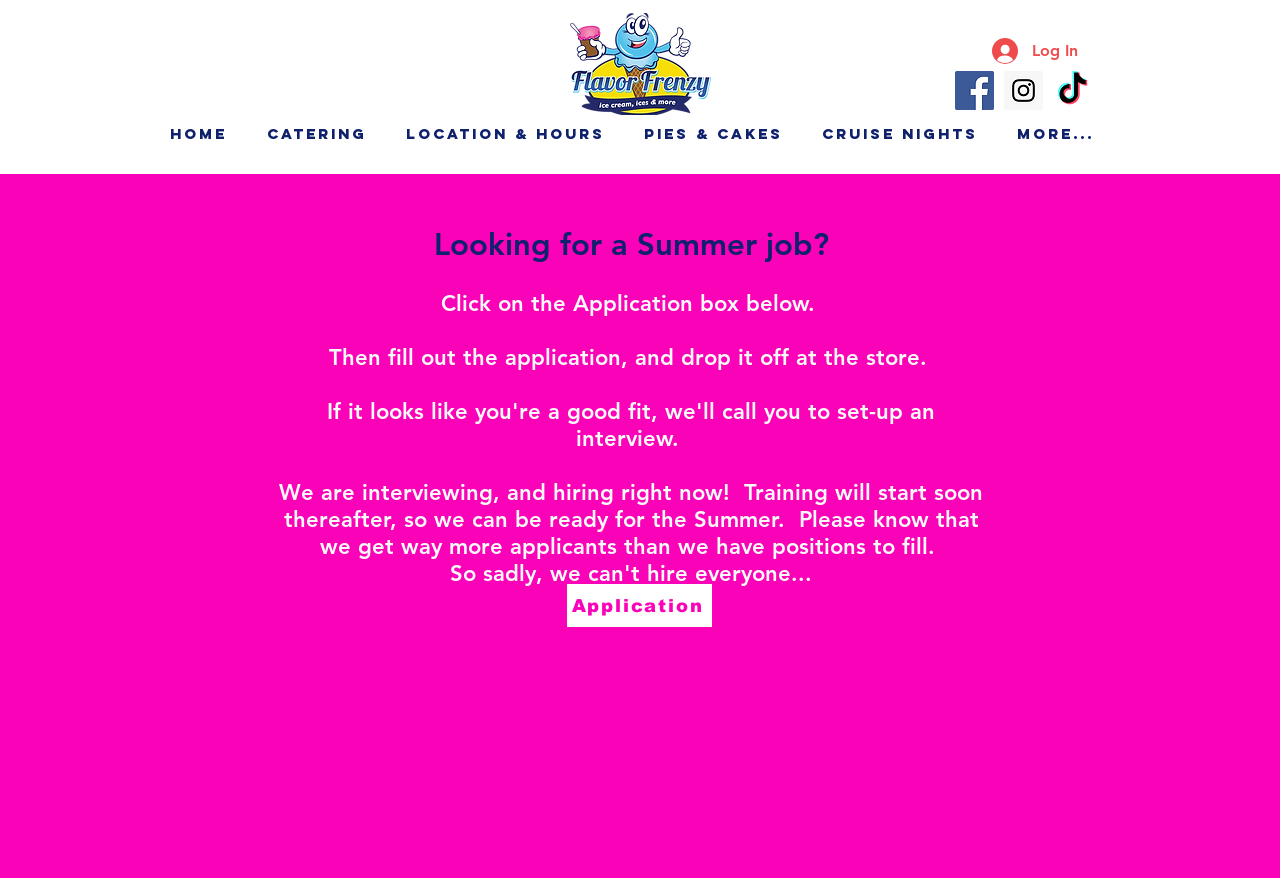Locate the bounding box coordinates for the element described below: "Cruise Nights". The coordinates must be four float values between 0 and 1, formatted as [left, top, right, bottom].

[0.627, 0.138, 0.779, 0.166]